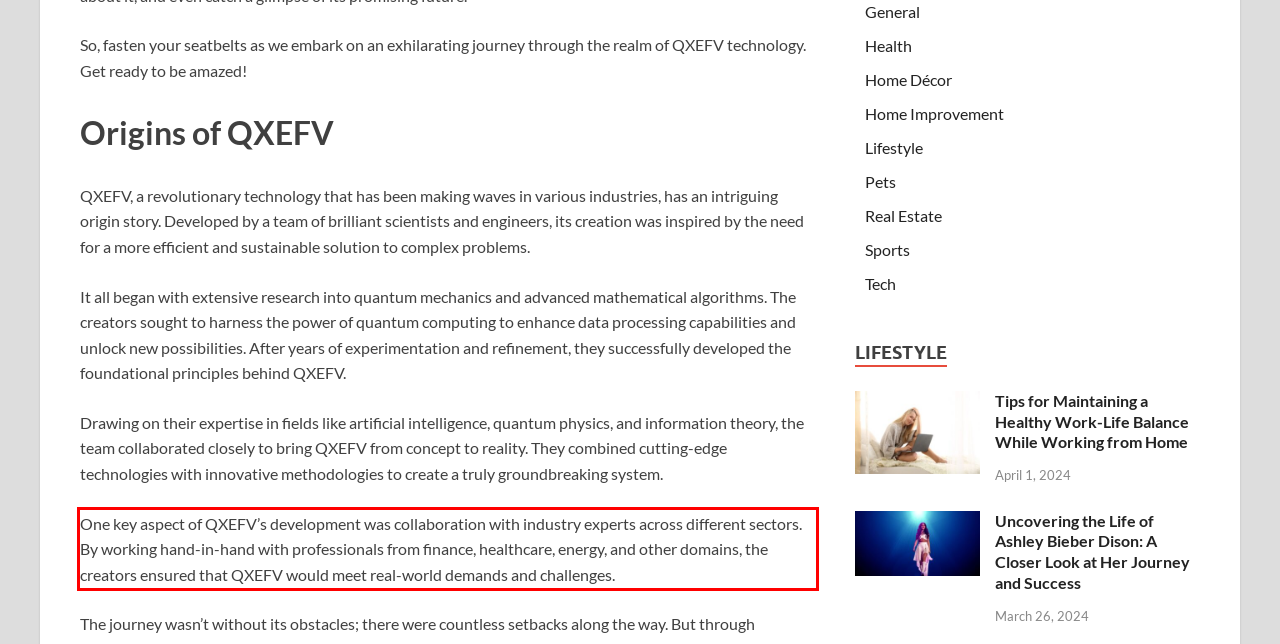Within the provided webpage screenshot, find the red rectangle bounding box and perform OCR to obtain the text content.

One key aspect of QXEFV’s development was collaboration with industry experts across different sectors. By working hand-in-hand with professionals from finance, healthcare, energy, and other domains, the creators ensured that QXEFV would meet real-world demands and challenges.